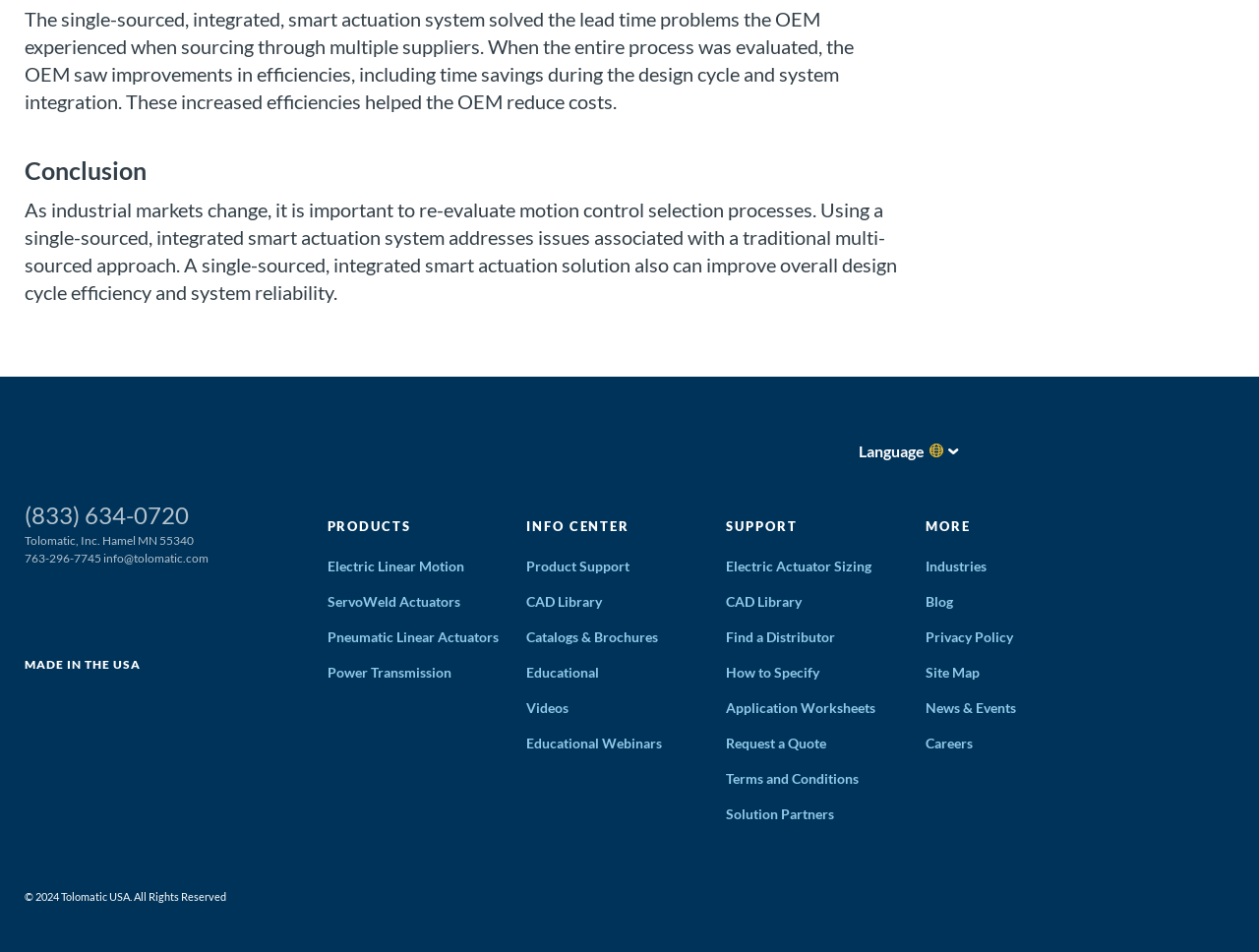Show the bounding box coordinates of the region that should be clicked to follow the instruction: "Go to the PRODUCTS page."

[0.26, 0.545, 0.326, 0.561]